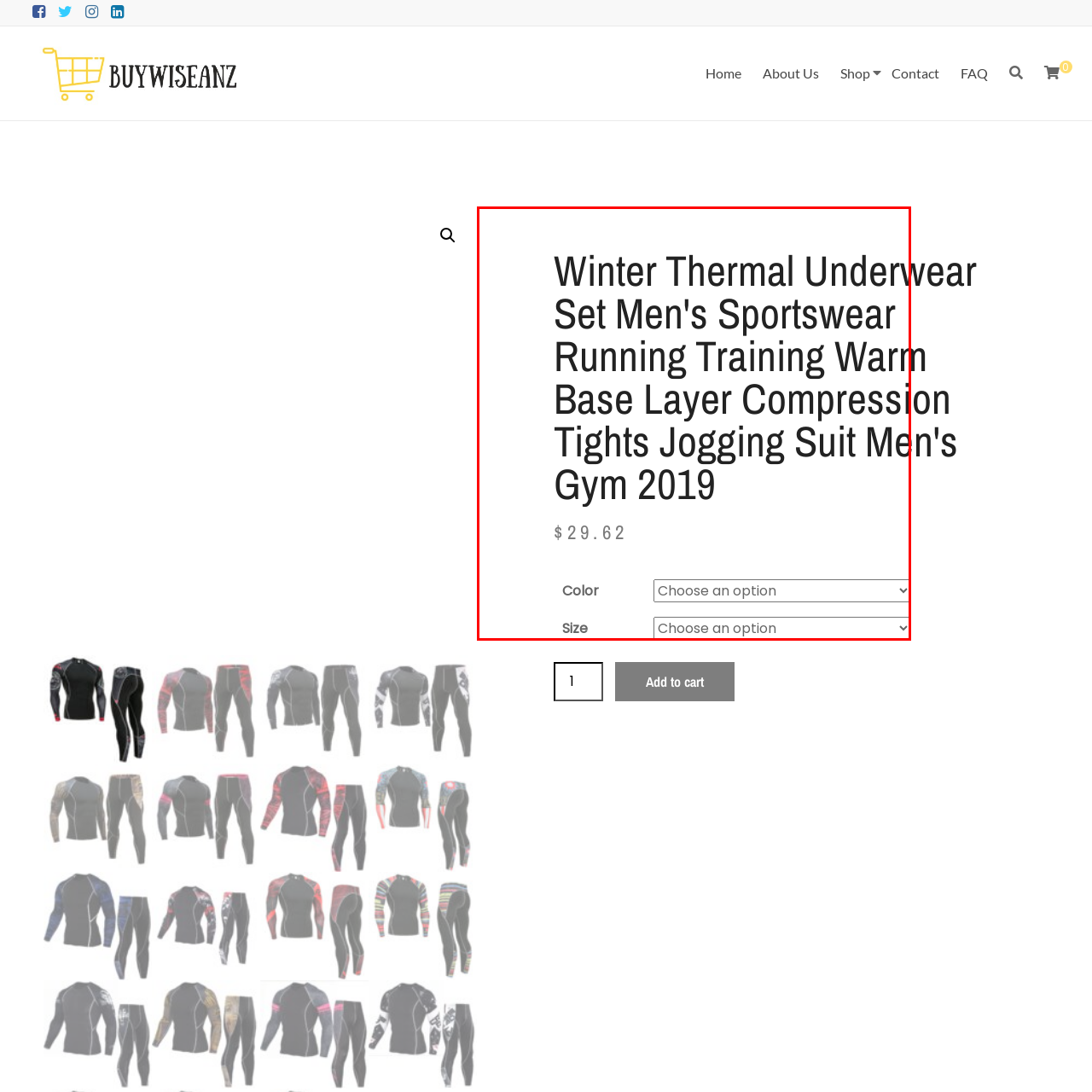Generate a comprehensive caption for the image section marked by the red box.

The image showcases a product listing for a "Winter Thermal Underwear Set" designed for men, ideal for sportswear and outdoor training. It features a title that emphasizes its suitability for activities such as running, jogging, and gym workouts. The price for the set is displayed prominently as $29.62, highlighting its affordability. Below the price, there are options for selecting the color and size, indicating customization choices for potential buyers. The clean and straightforward design of the layout makes it user-friendly, allowing for an easy shopping experience. This thermal set is promoted as a compression base layer, which suggests it offers support and warmth during physical activities in colder weather.